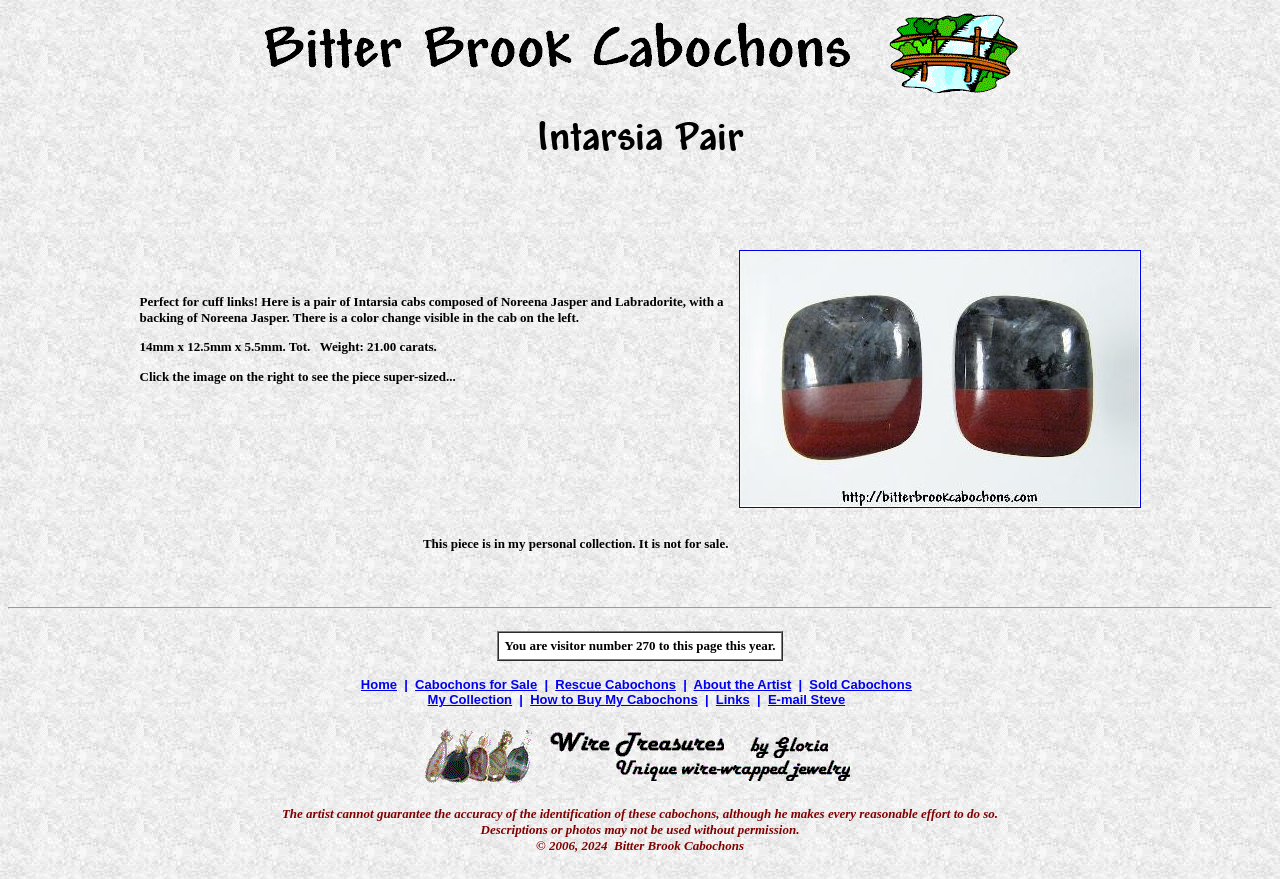Identify the bounding box coordinates of the section to be clicked to complete the task described by the following instruction: "Go to the Home page". The coordinates should be four float numbers between 0 and 1, formatted as [left, top, right, bottom].

[0.282, 0.771, 0.31, 0.788]